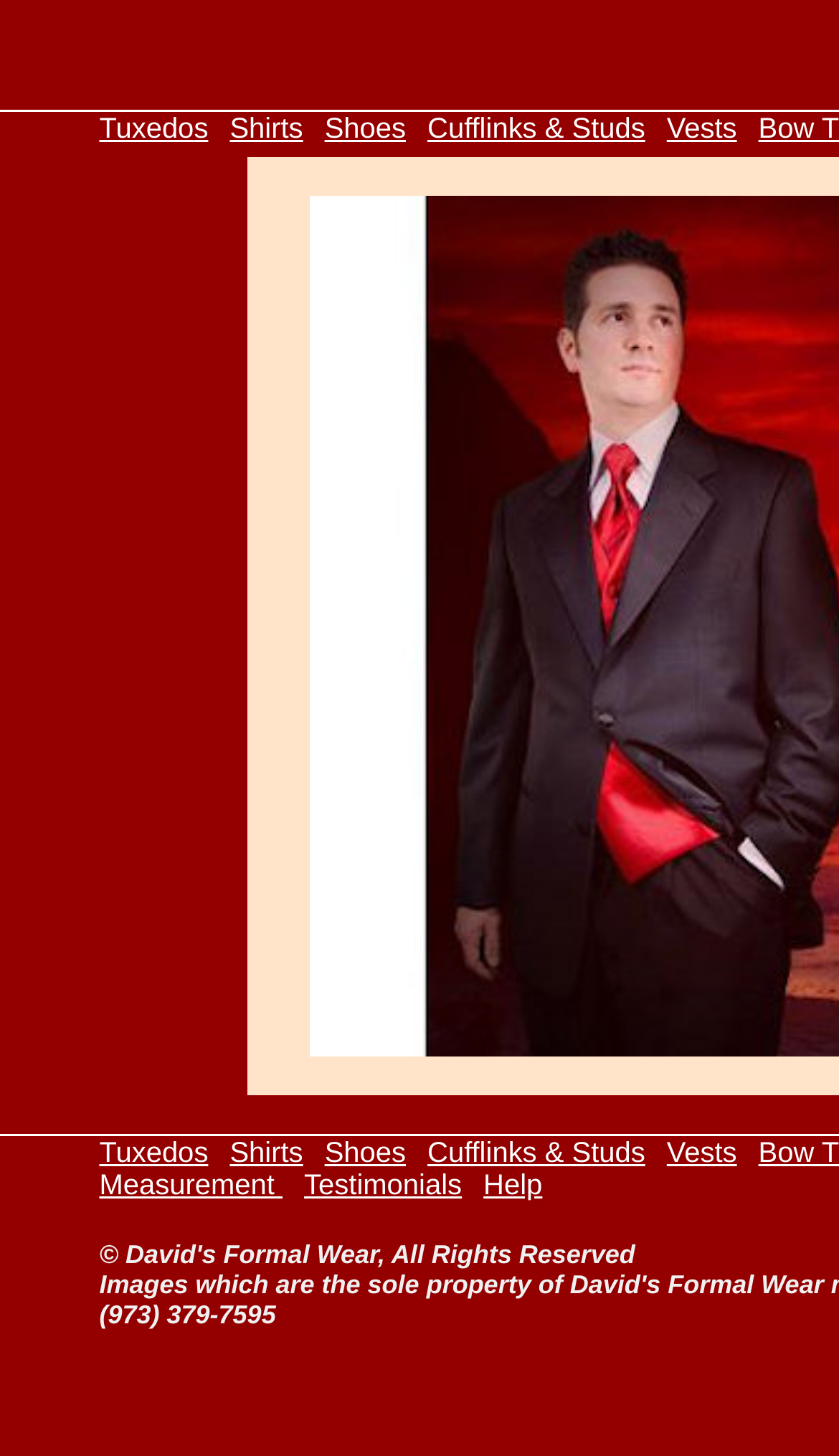Provide the bounding box coordinates for the UI element that is described by this text: "Measurement". The coordinates should be in the form of four float numbers between 0 and 1: [left, top, right, bottom].

[0.118, 0.801, 0.337, 0.826]